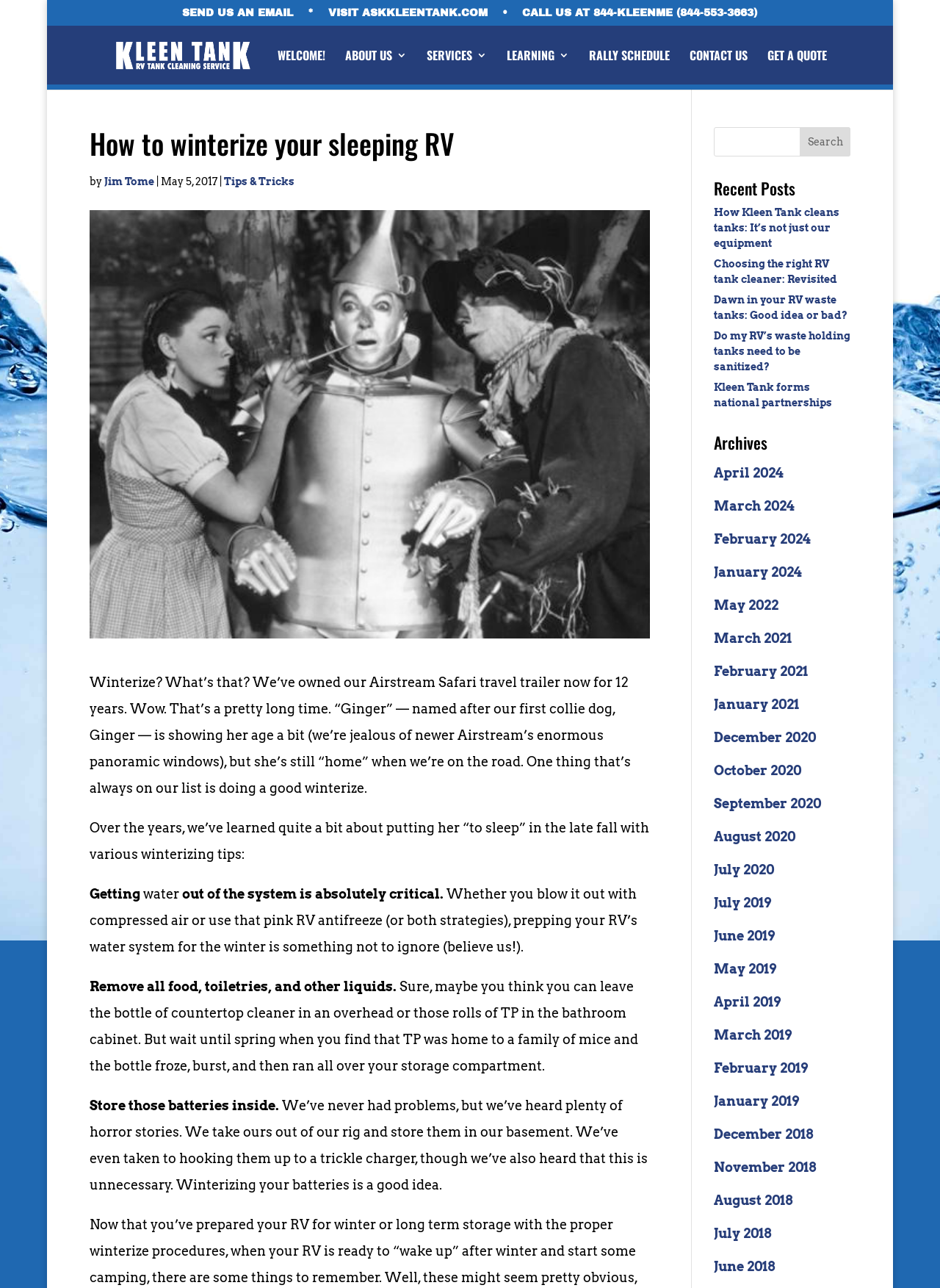Can you show the bounding box coordinates of the region to click on to complete the task described in the instruction: "Click on 'SEND US AN EMAIL'"?

[0.194, 0.006, 0.312, 0.02]